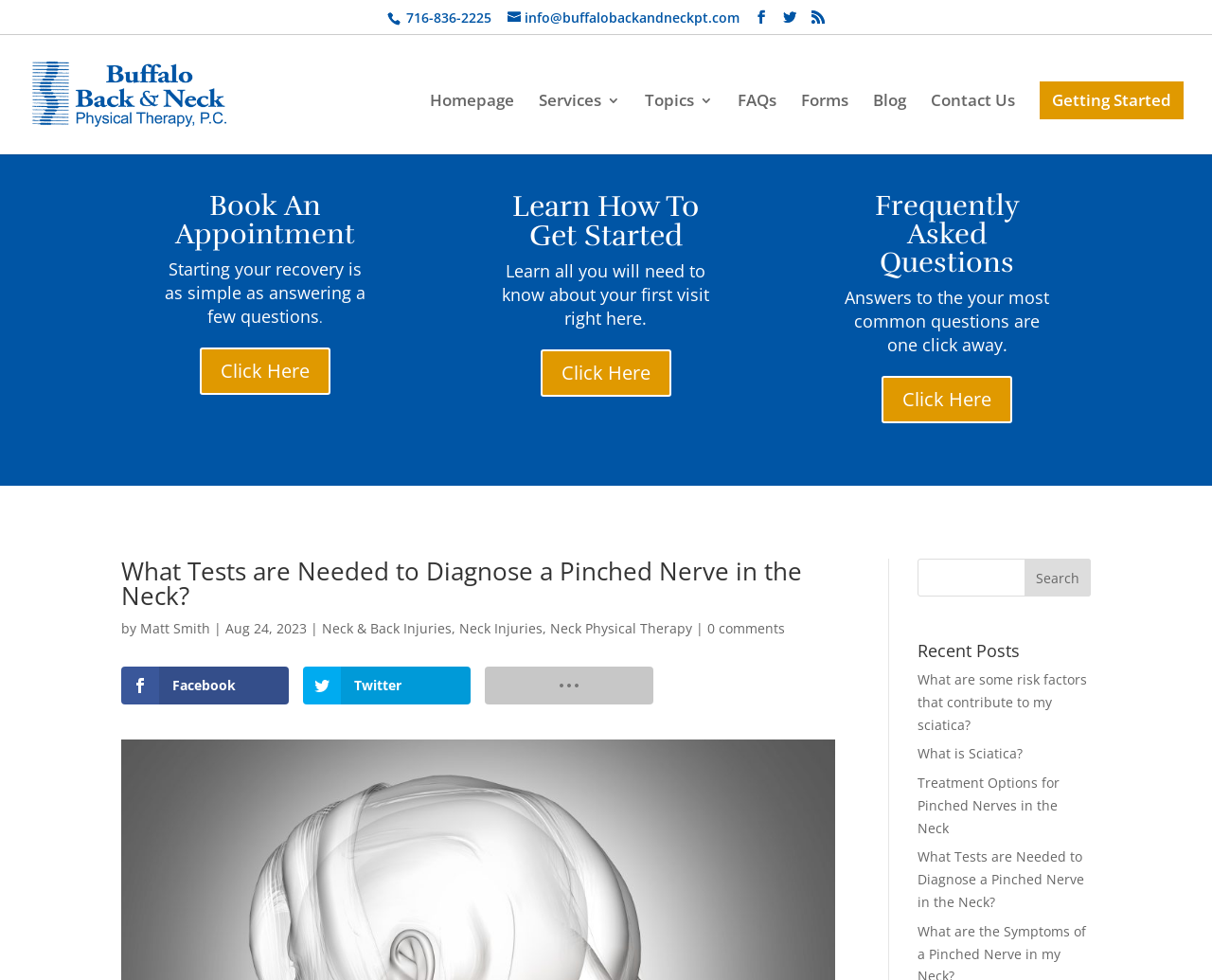Use a single word or phrase to answer the question:
What is the purpose of the search box?

To search the website